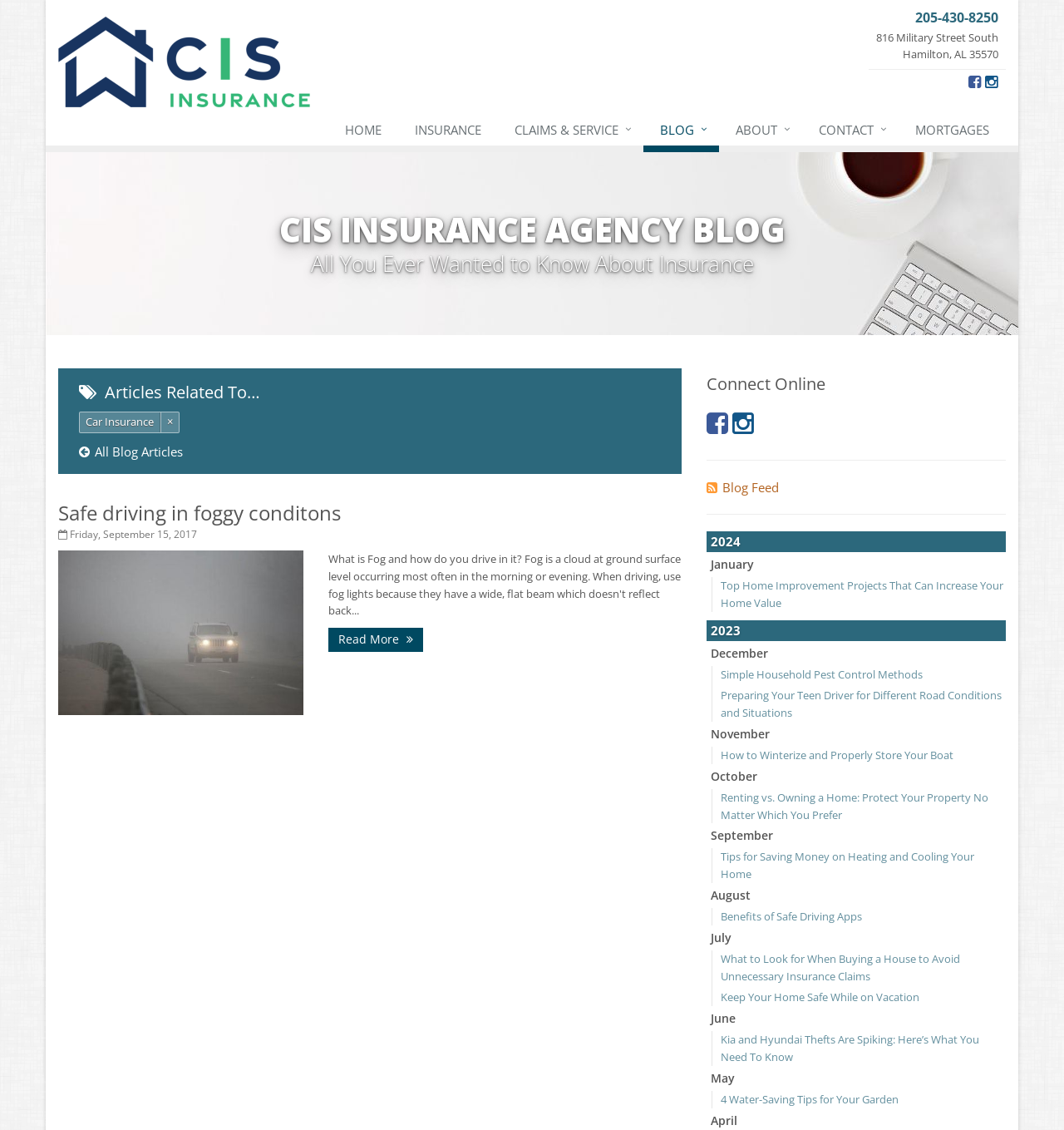Determine the bounding box coordinates of the clickable element to achieve the following action: 'Scroll back to top'. Provide the coordinates as four float values between 0 and 1, formatted as [left, top, right, bottom].

[0.966, 0.912, 0.989, 0.934]